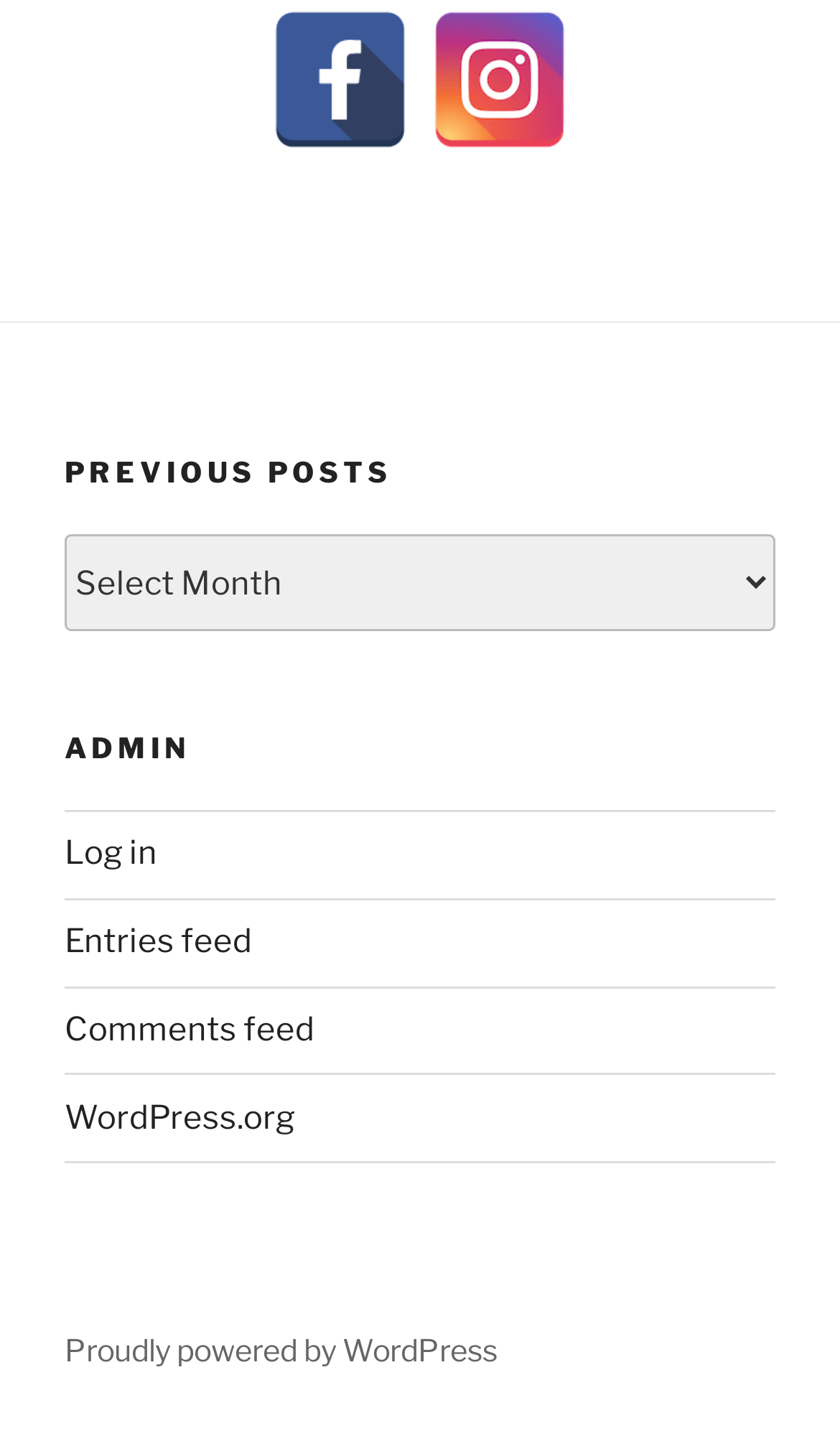Find the bounding box coordinates of the element you need to click on to perform this action: 'visit WordPress.org'. The coordinates should be represented by four float values between 0 and 1, in the format [left, top, right, bottom].

[0.077, 0.756, 0.351, 0.782]